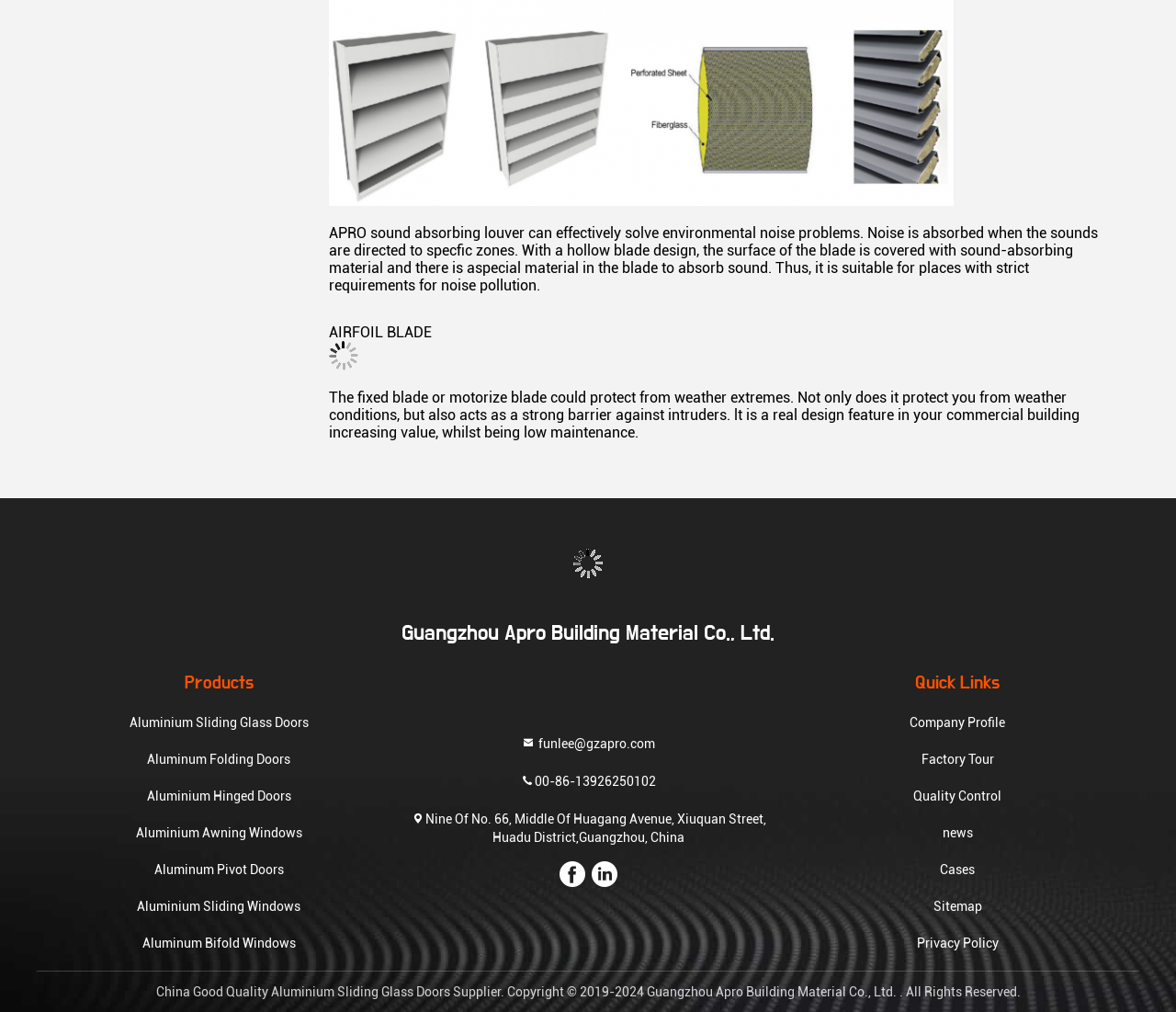What is the address of the company?
Analyze the screenshot and provide a detailed answer to the question.

I found the address of the company by looking at the StaticText element that contains the address information, which is located at the bottom of the webpage.